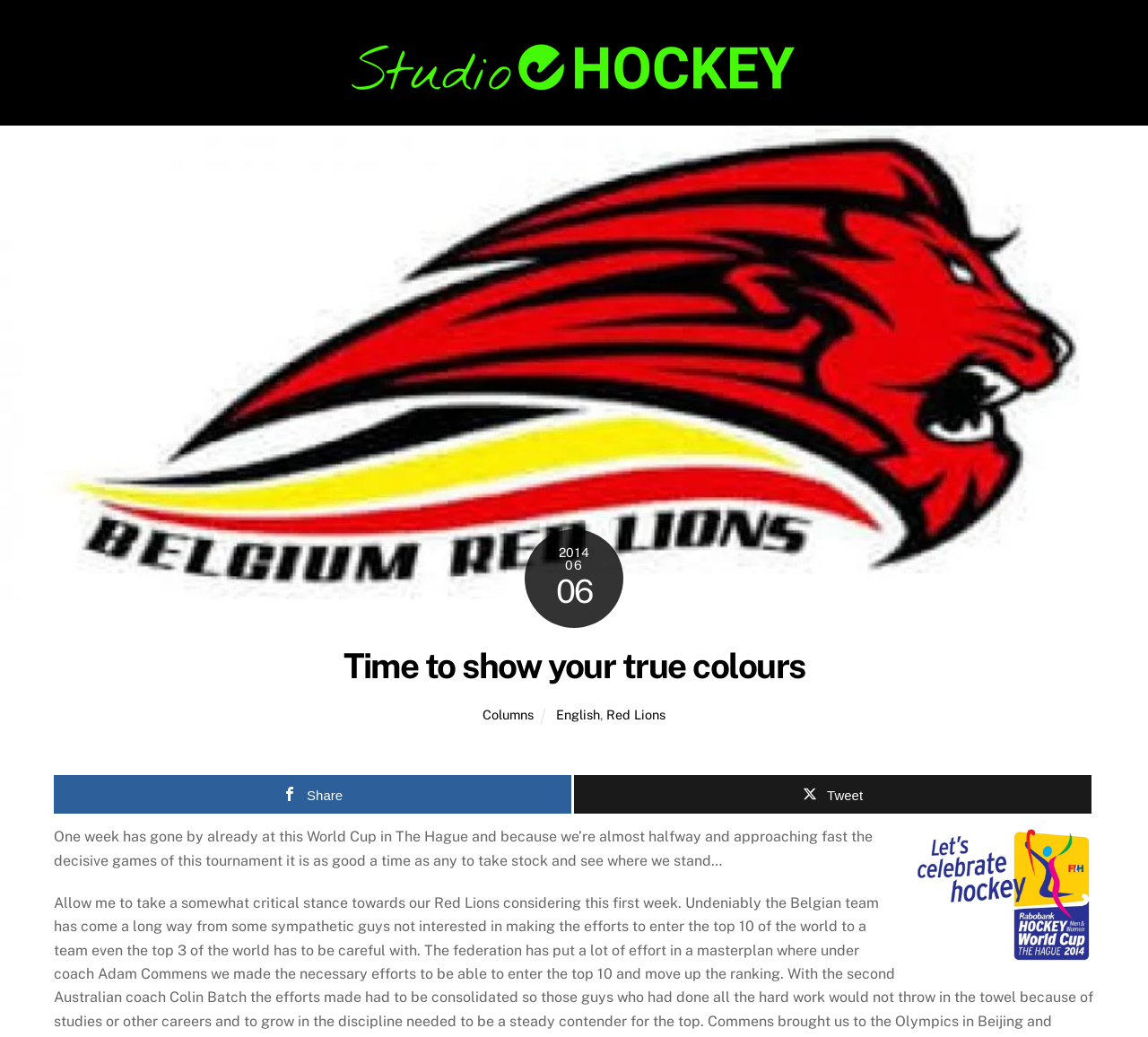Predict the bounding box of the UI element that fits this description: "Red Lions".

[0.528, 0.681, 0.58, 0.696]